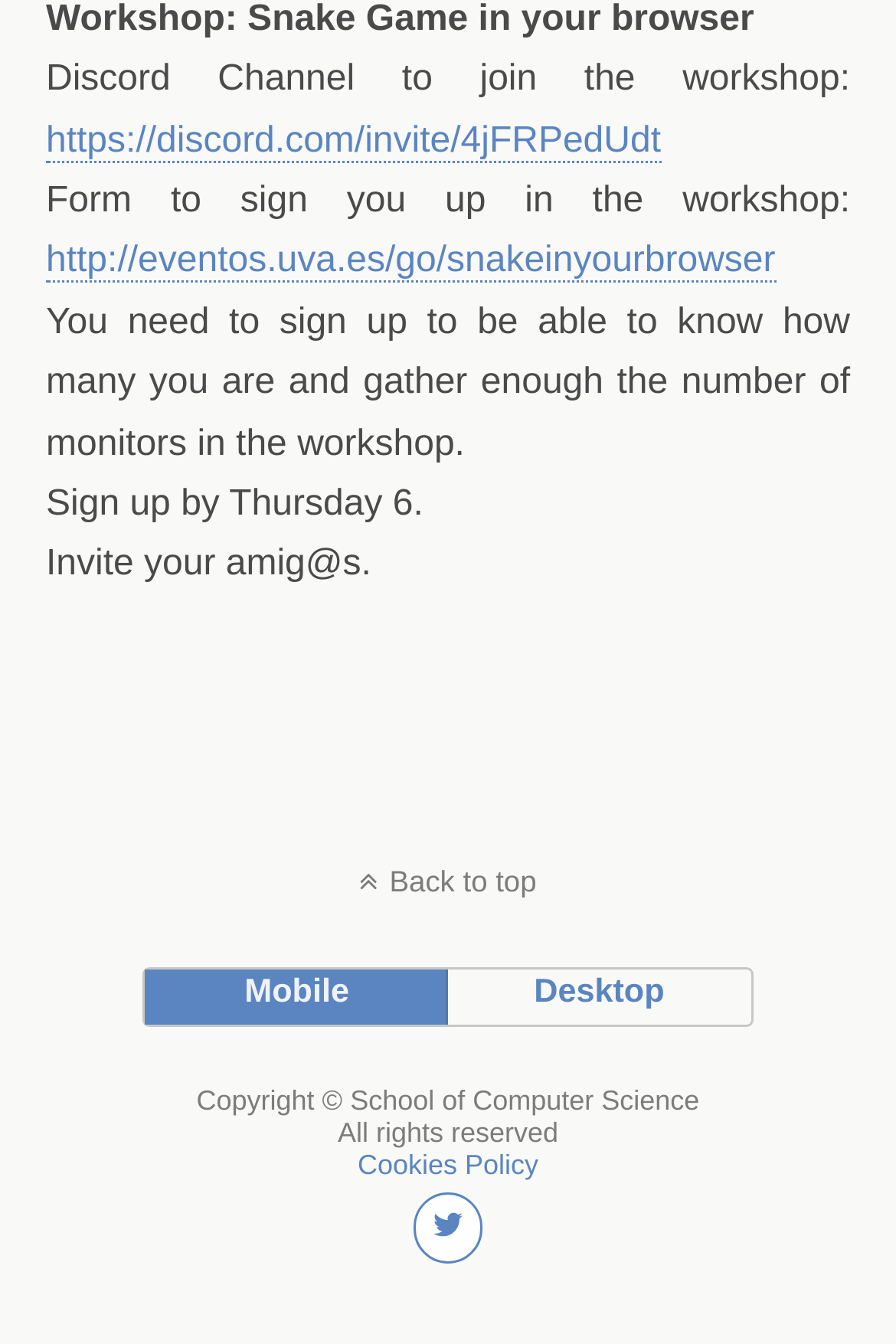What is the deadline to sign up?
Based on the image, respond with a single word or phrase.

Thursday 6